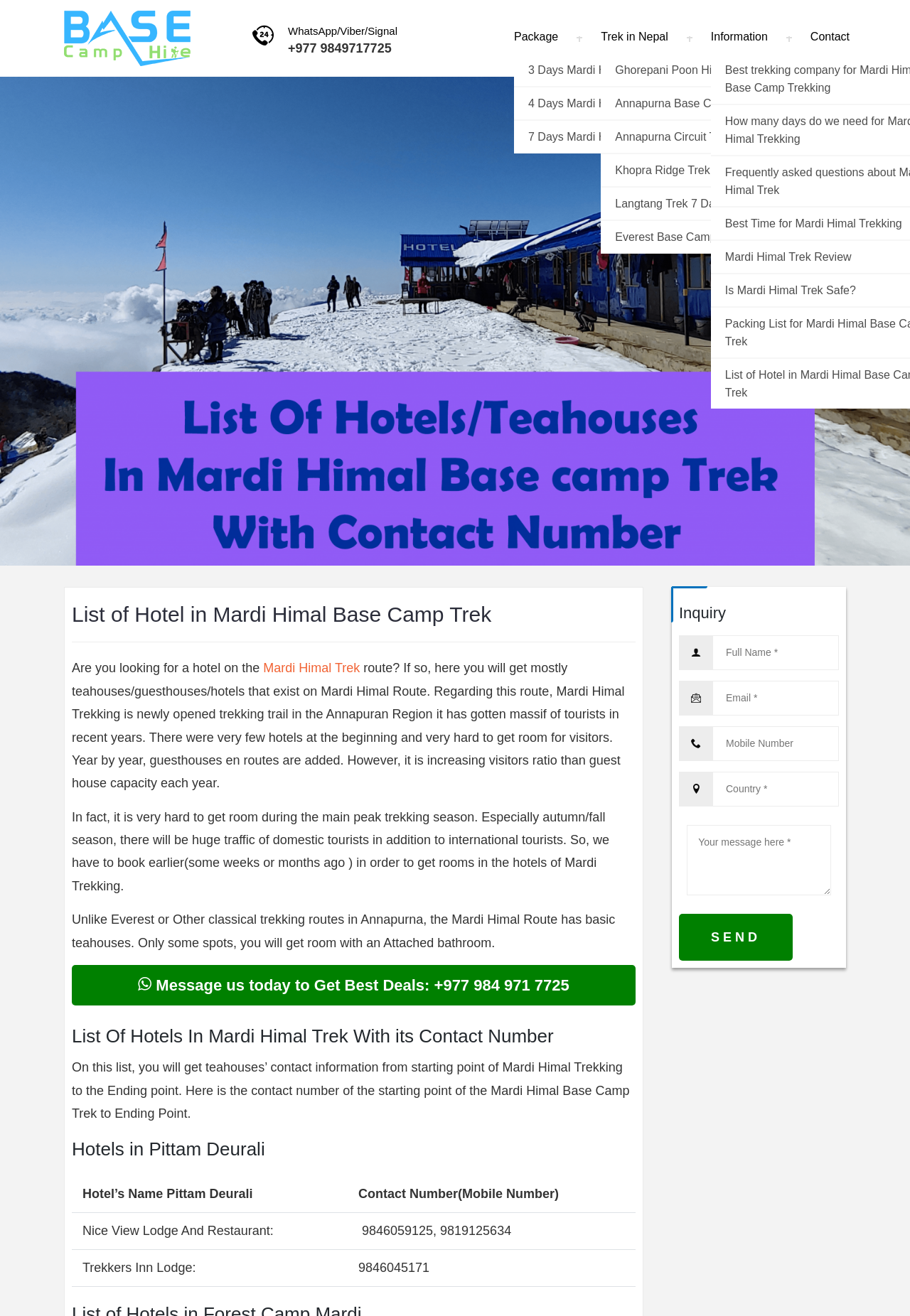Explain in detail what is displayed on the webpage.

This webpage is about Mardi Himal Base Camp Trekking, providing information on hotels and contact numbers along the trekking route. At the top, there is a link to "Mardi Himal Trek, Base Camp Hike Mardi Himal Trekking" accompanied by an image. Below this, there is a WhatsApp/Viber/Signal contact number and a link to "+977 9849717725". 

To the right of these elements, there are several links to different trekking packages, including "3 Days Mardi Himal Trek", "4 Days Mardi Himal Trek", and "7 Days Mardi Himal Trek From Kathmandu". Further down, there are links to other trekking routes, such as "Ghorepani Poon Hill Trek" and "Annapurna Base Camp Trek".

On the left side of the page, there is a large image of "List of Hotel in Mardi Himal Base Camp Trek" spanning from the top to the middle of the page. Below this image, there is a heading "List of Hotel in Mardi Himal Base Camp Trek" followed by a separator line. 

The main content of the page starts with a paragraph explaining the Mardi Himal Trekking route and the availability of hotels along the route. This is followed by a link to "Message us today to Get Best Deals: +977 984 971 7725". 

Below this, there is a heading "List Of Hotels In Mardi Himal Trek With its Contact Number" followed by a paragraph explaining the list of hotels and their contact information. The list is divided into sections, starting with "Hotels in Pittam Deurali", which is presented in a table format. The table has two columns, "Hotel’s Name Pittam Deurali" and "Contact Number(Mobile Number)", and lists several hotels with their corresponding contact numbers.

At the bottom of the page, there is a heading "Inquiry" followed by a contact form with several text boxes and a "Send" button.